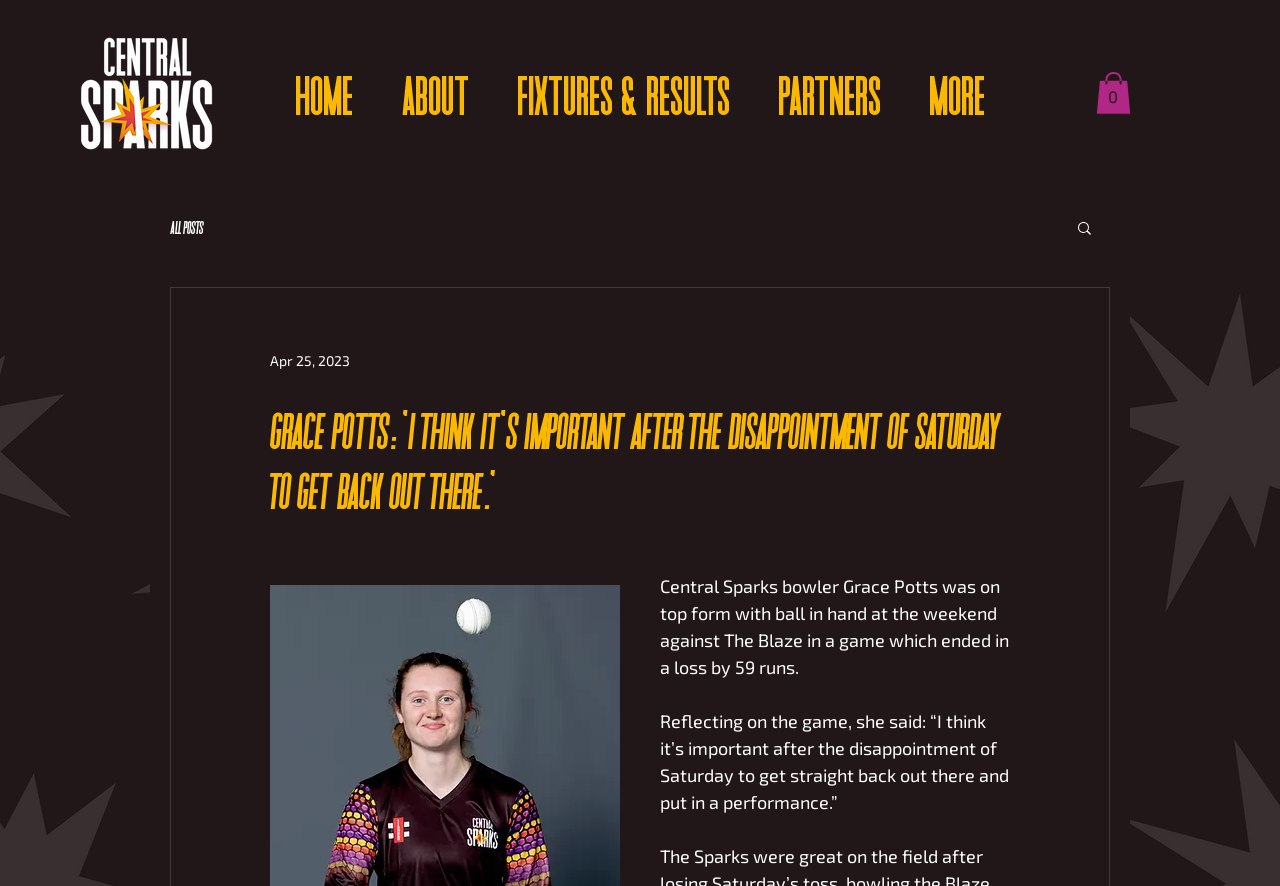Locate the heading on the webpage and return its text.

GRACE POTTS: ‘I think it’s important after the disappointment of Saturday to get back out there.'